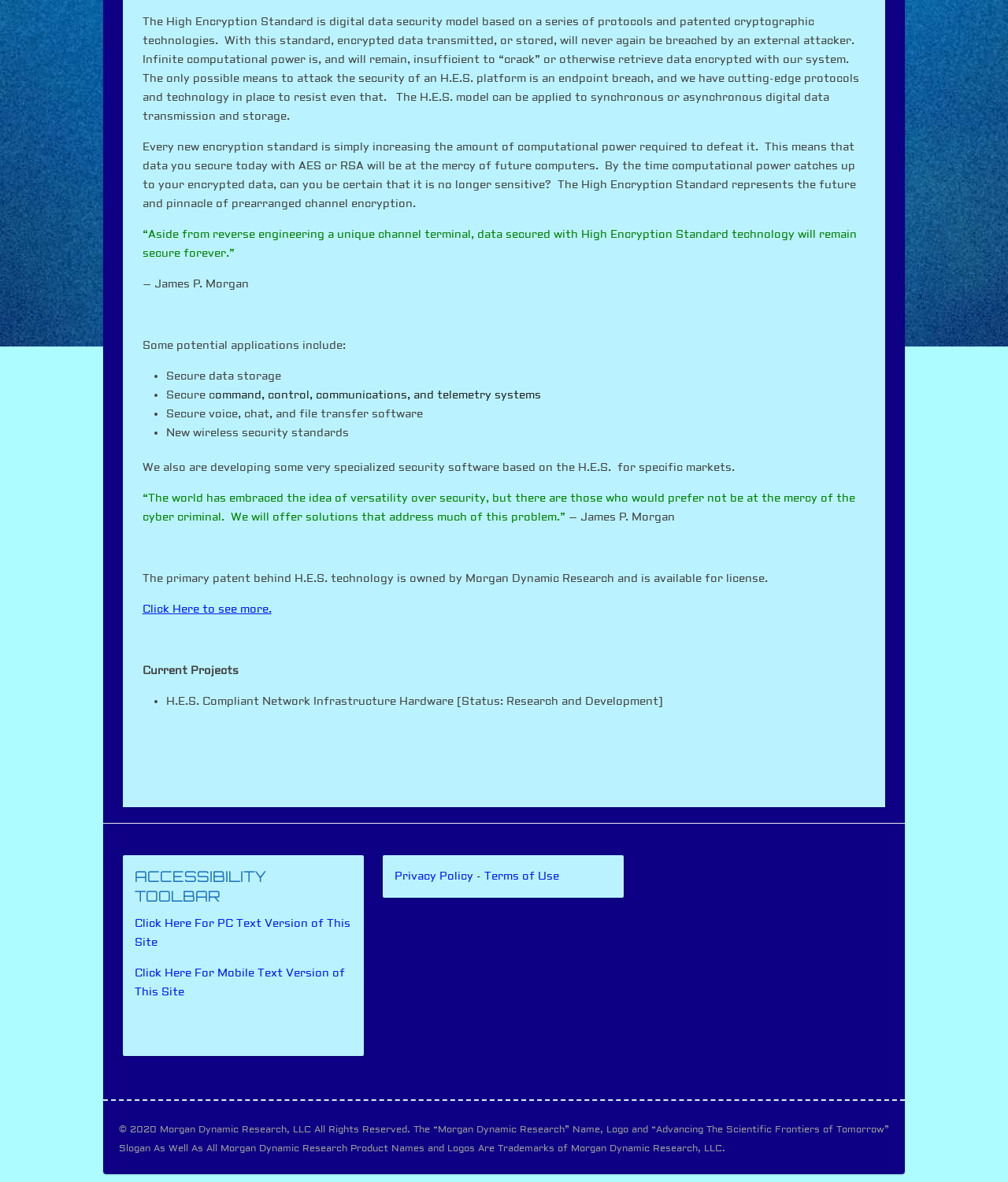Bounding box coordinates should be in the format (top-left x, top-left y, bottom-right x, bottom-right y) and all values should be floating point numbers between 0 and 1. Determine the bounding box coordinate for the UI element described as: Terms of Use

[0.481, 0.736, 0.555, 0.748]